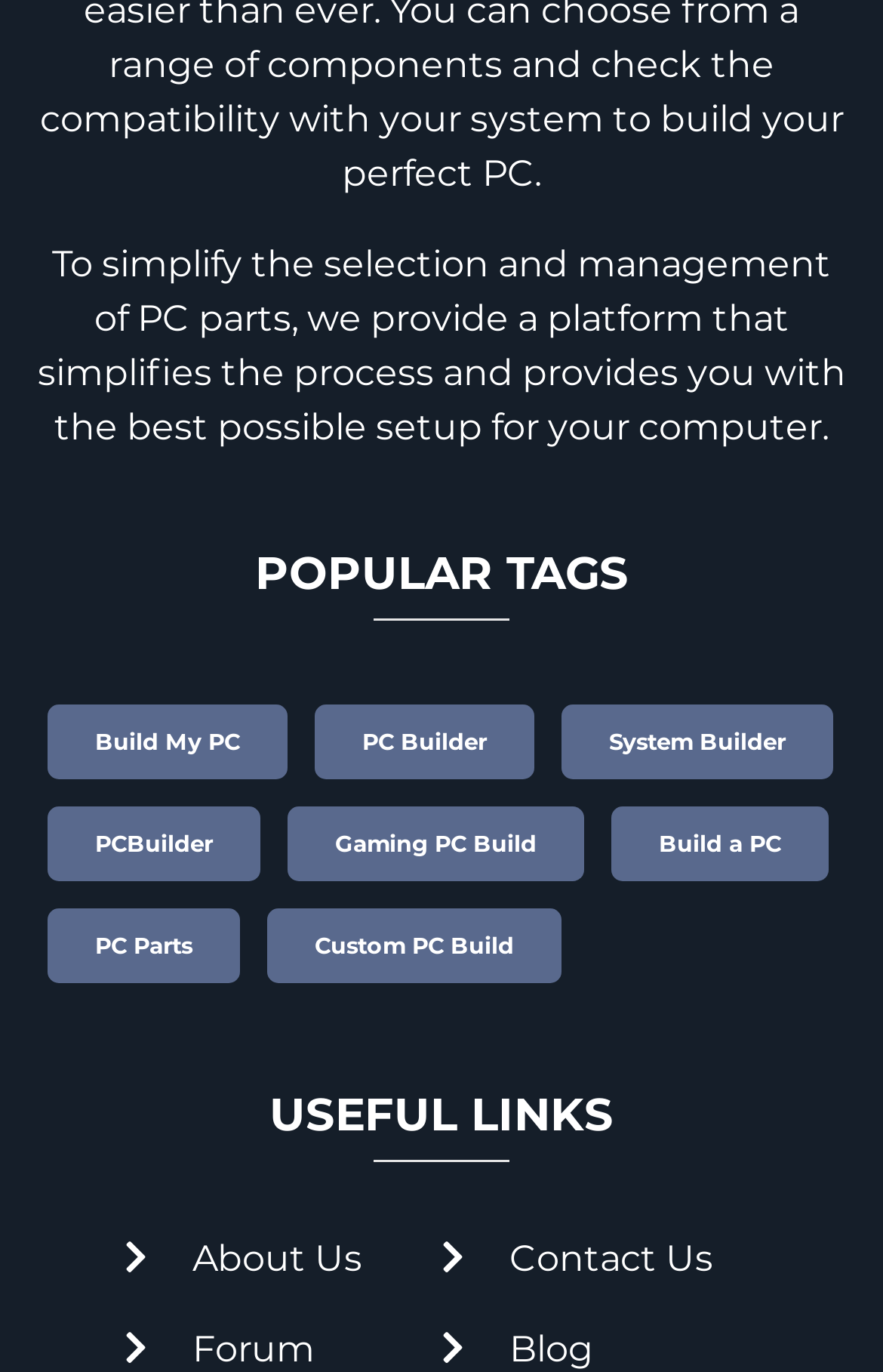Highlight the bounding box coordinates of the region I should click on to meet the following instruction: "Explore PC Parts".

[0.108, 0.678, 0.218, 0.7]